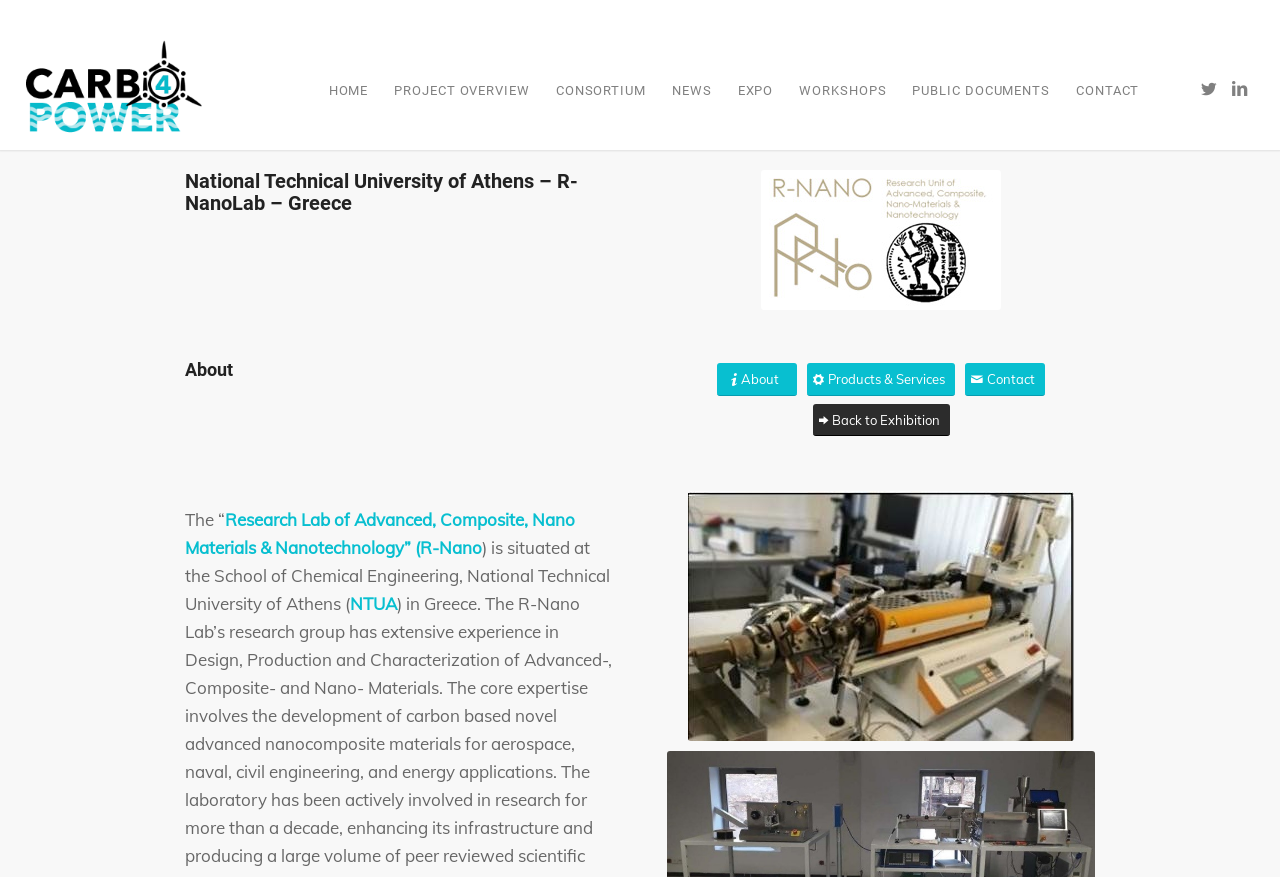Pinpoint the bounding box coordinates of the clickable area needed to execute the instruction: "Go to the HOME page". The coordinates should be specified as four float numbers between 0 and 1, i.e., [left, top, right, bottom].

[0.247, 0.034, 0.298, 0.171]